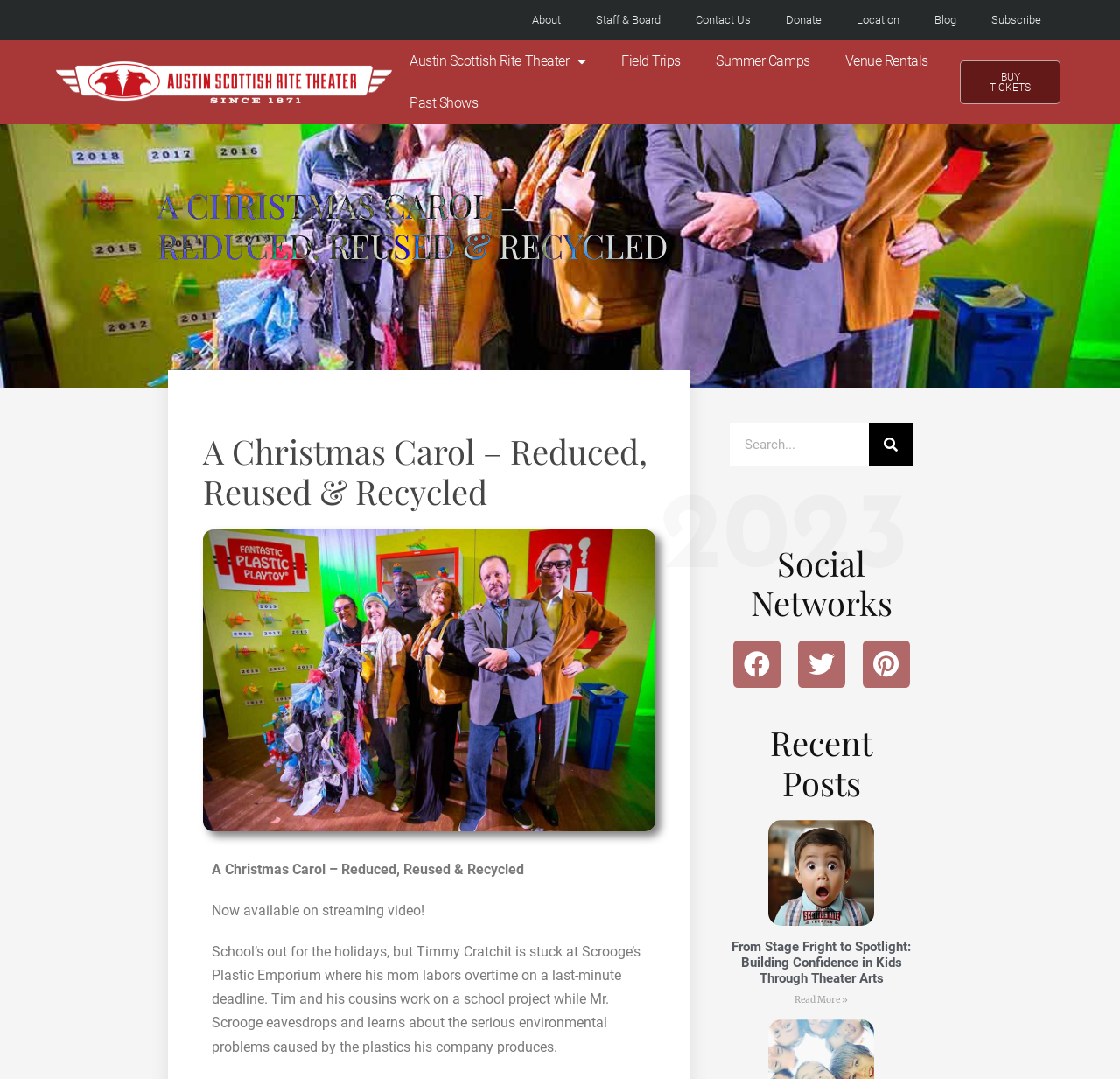Locate the bounding box coordinates of the area to click to fulfill this instruction: "Search for something". The bounding box should be presented as four float numbers between 0 and 1, in the order [left, top, right, bottom].

[0.652, 0.392, 0.815, 0.432]